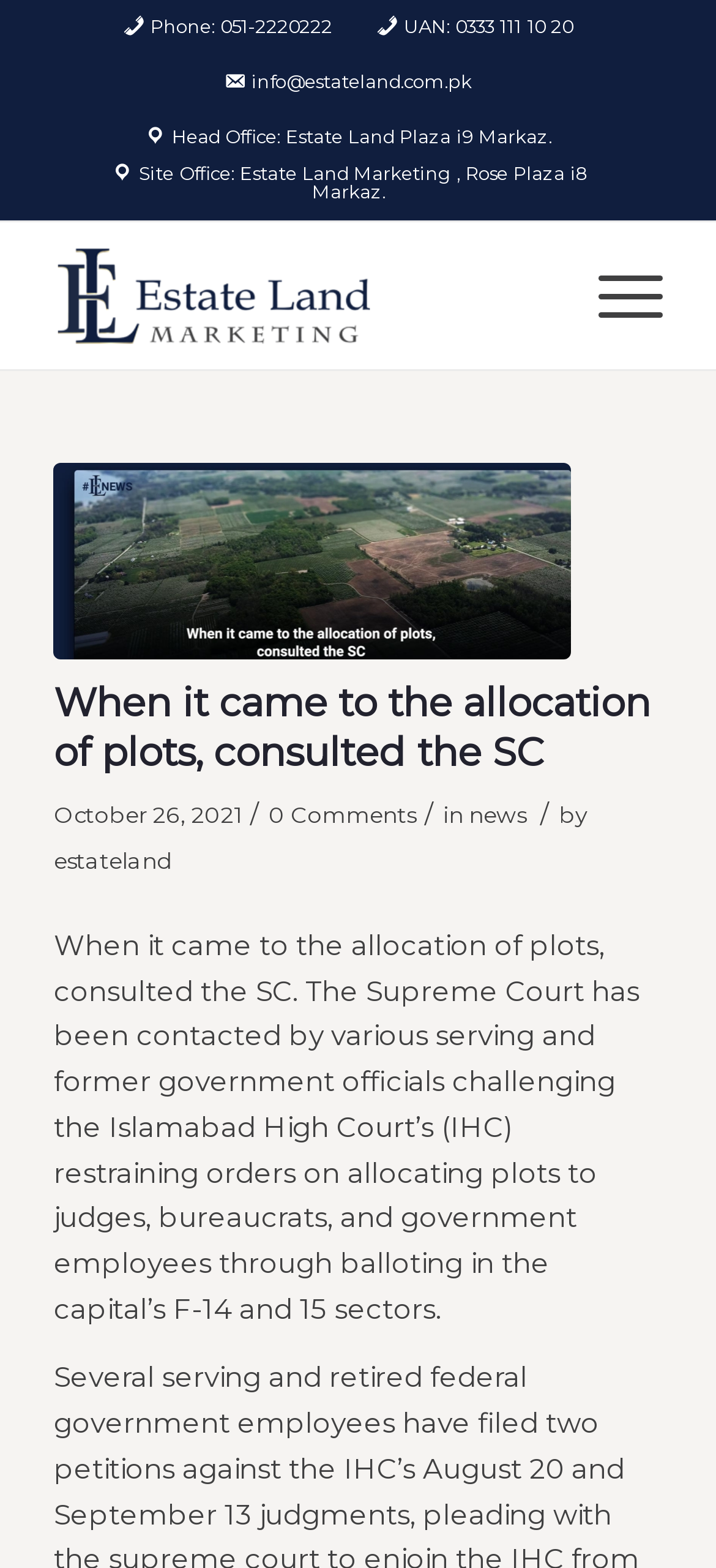How many links are there in the menu?
Answer the question with detailed information derived from the image.

I counted the number of link elements inside the menu element, which are 'Estate Land Marketing' and 'When it came to the allocation of plots, consulted the SC', so there are 2 links in the menu.